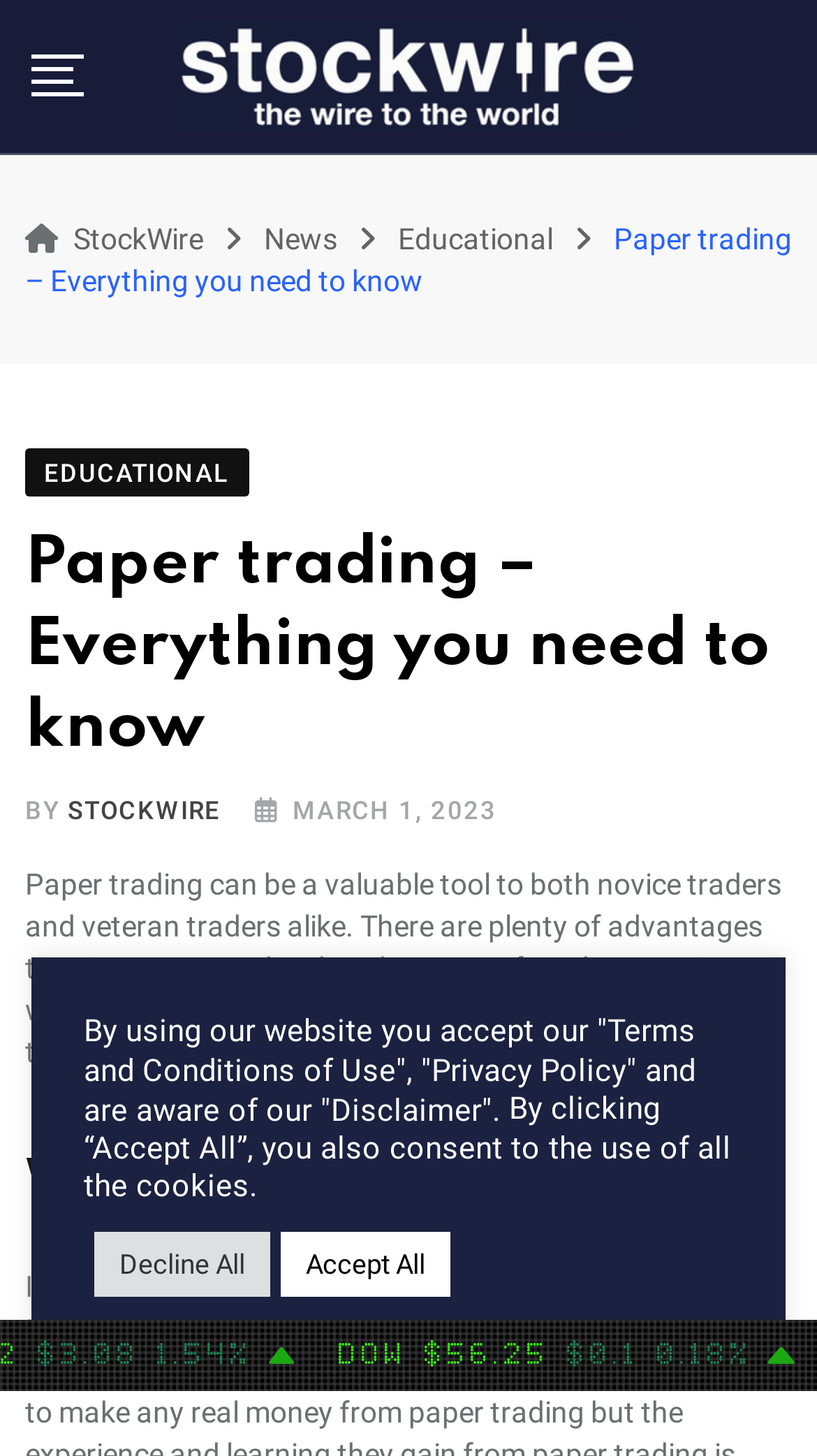Identify the bounding box of the UI element that matches this description: "Educational".

[0.031, 0.312, 0.305, 0.335]